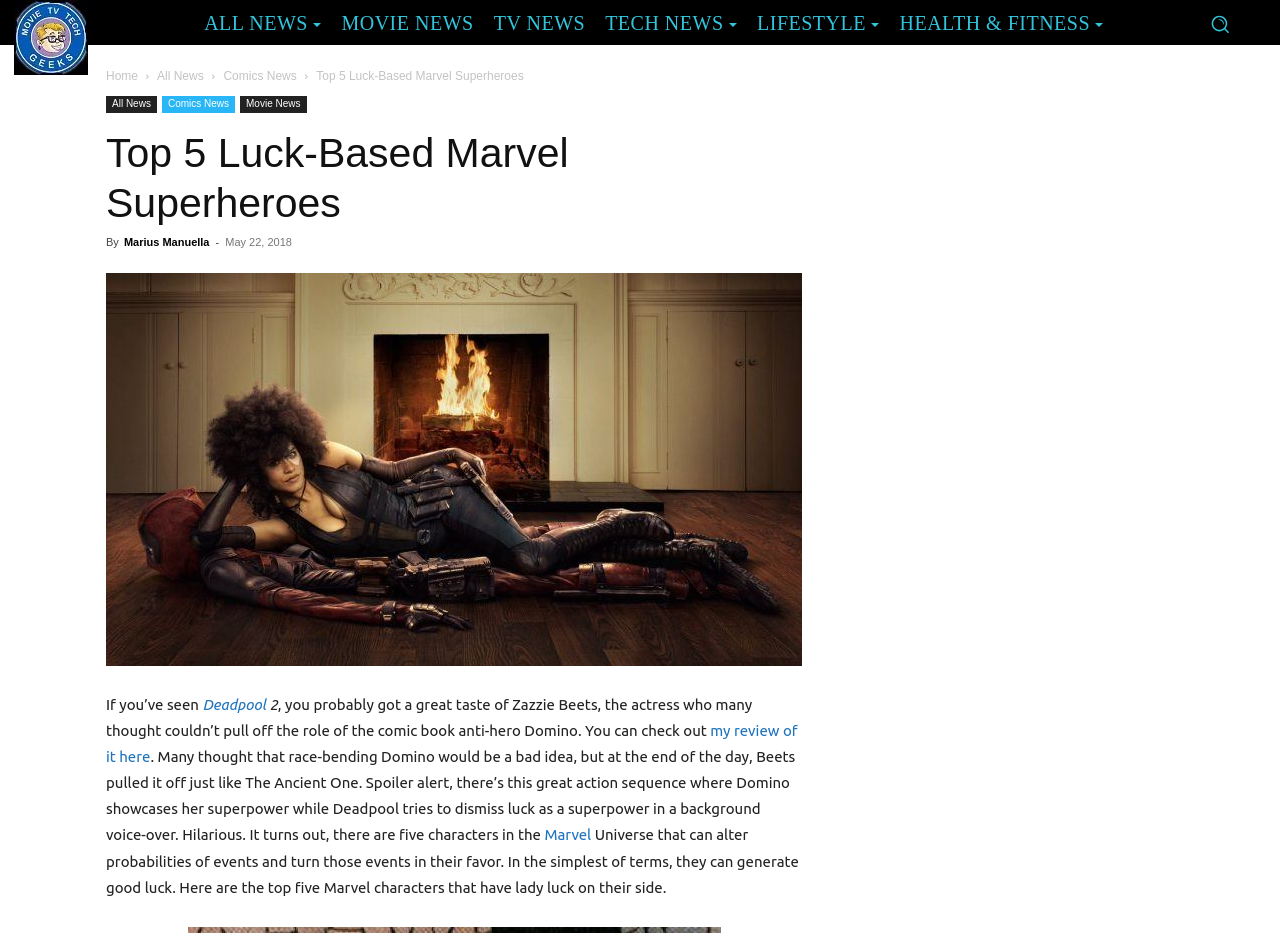Provide the bounding box coordinates of the UI element that matches the description: "Movie News".

[0.188, 0.103, 0.239, 0.121]